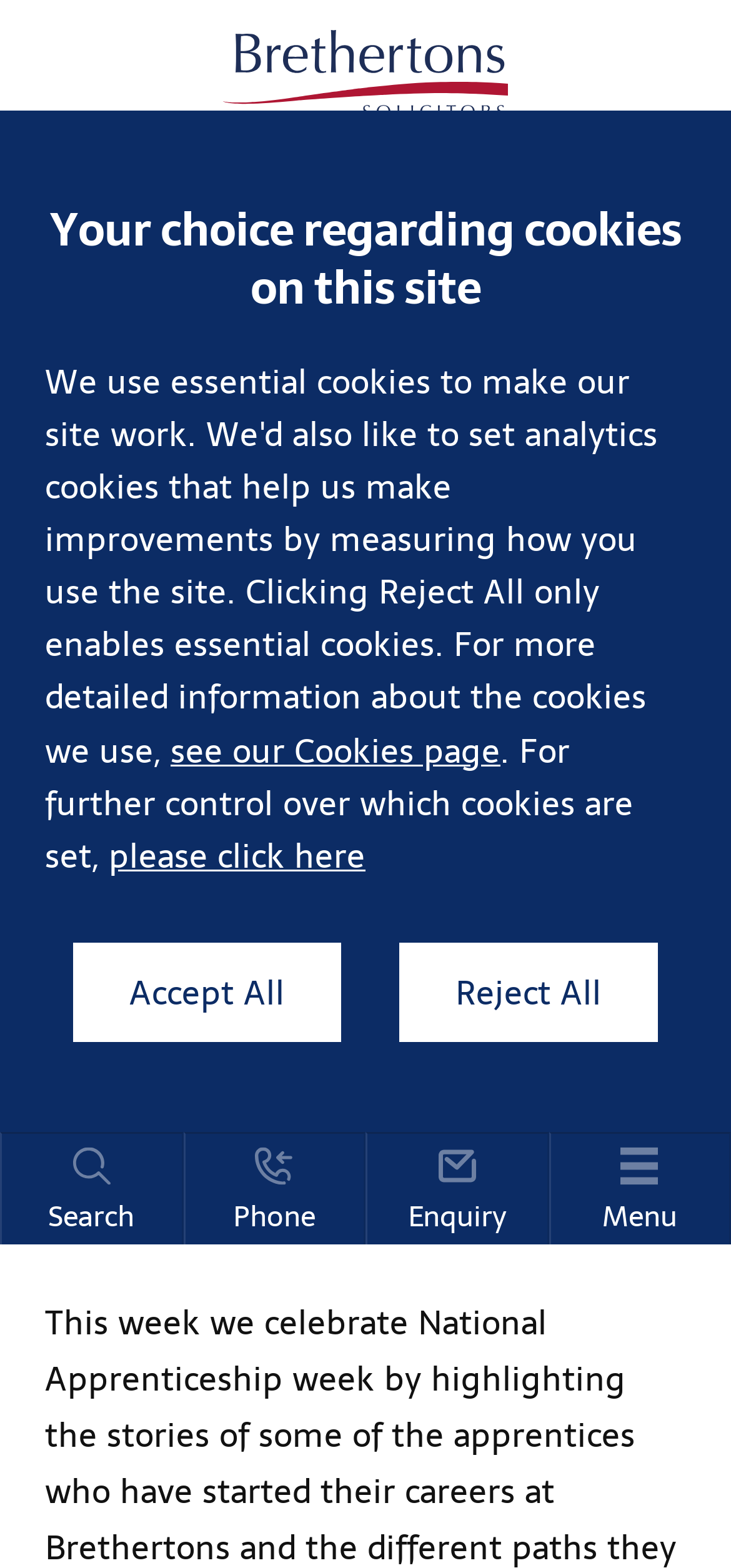Determine the bounding box coordinates for the element that should be clicked to follow this instruction: "Click the Brethertons LLP Solicitors logo". The coordinates should be given as four float numbers between 0 and 1, in the format [left, top, right, bottom].

[0.244, 0.019, 0.756, 0.075]